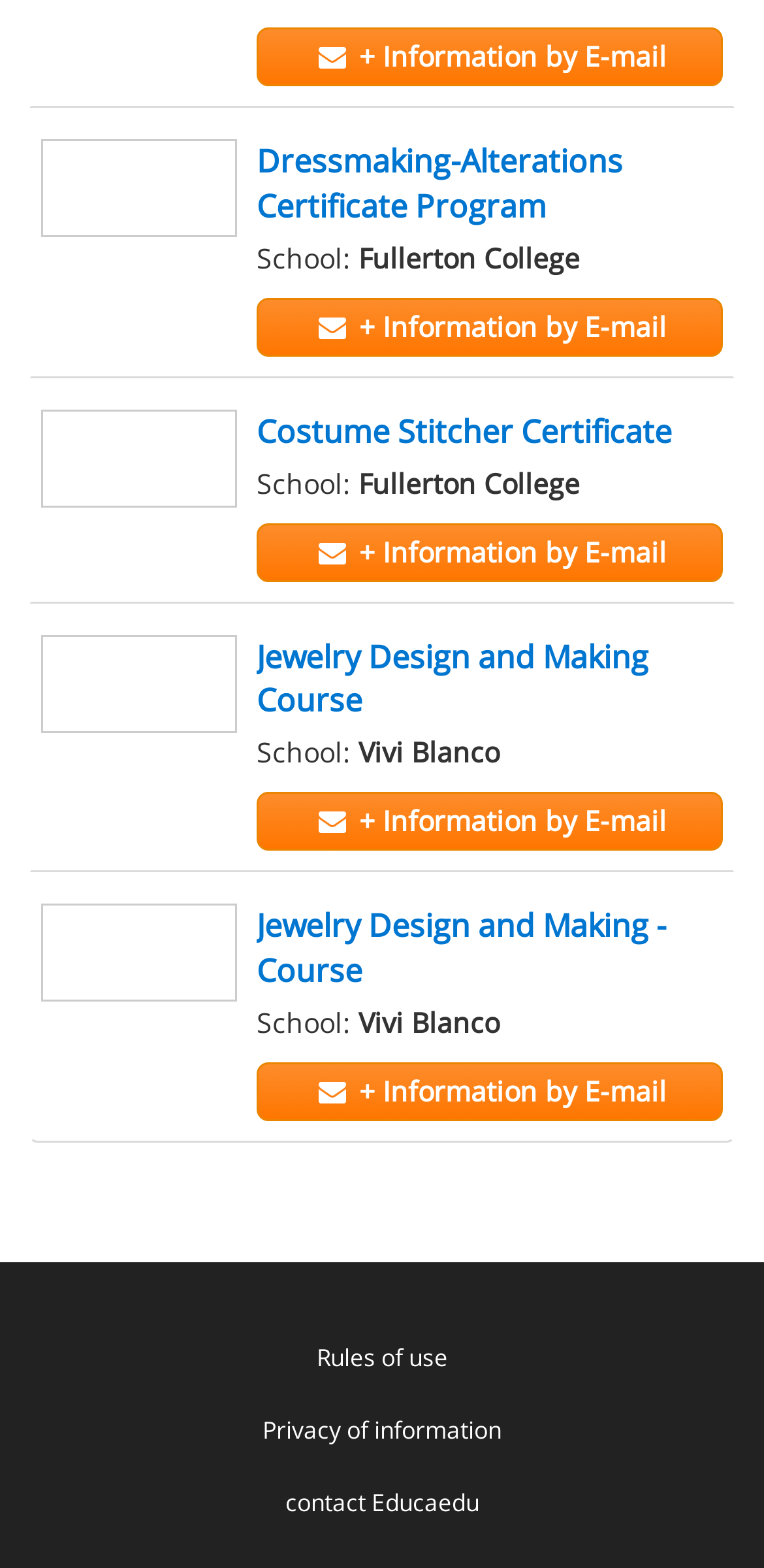Please identify the bounding box coordinates of the element I need to click to follow this instruction: "Learn about Dressmaking-Alterations Certificate Program".

[0.336, 0.089, 0.815, 0.145]